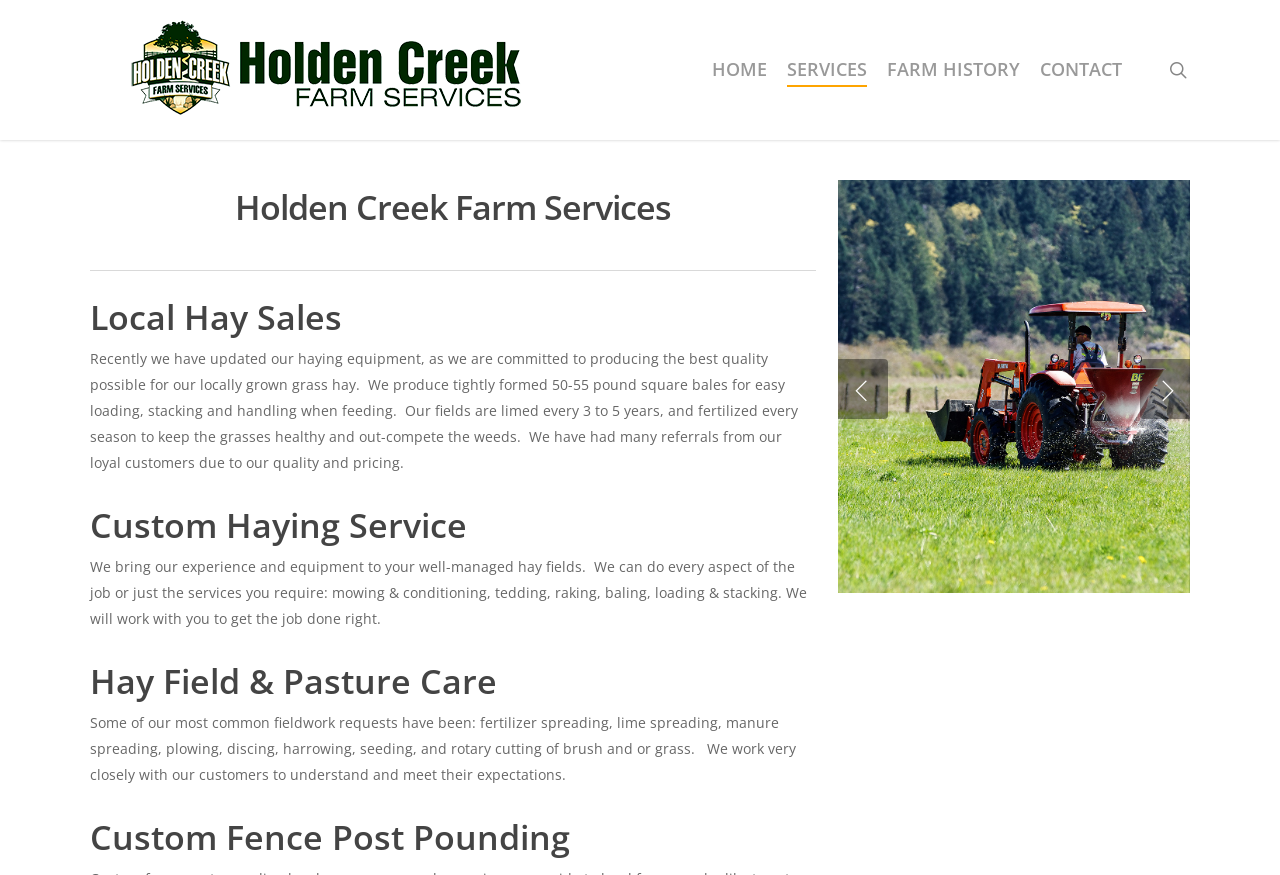What is the purpose of liming the fields?
Please answer the question with as much detail and depth as you can.

The static text element that describes the local hay sales service mentions that the fields are limed every 3 to 5 years, and fertilized every season, in order to keep the grasses healthy and out-compete the weeds.